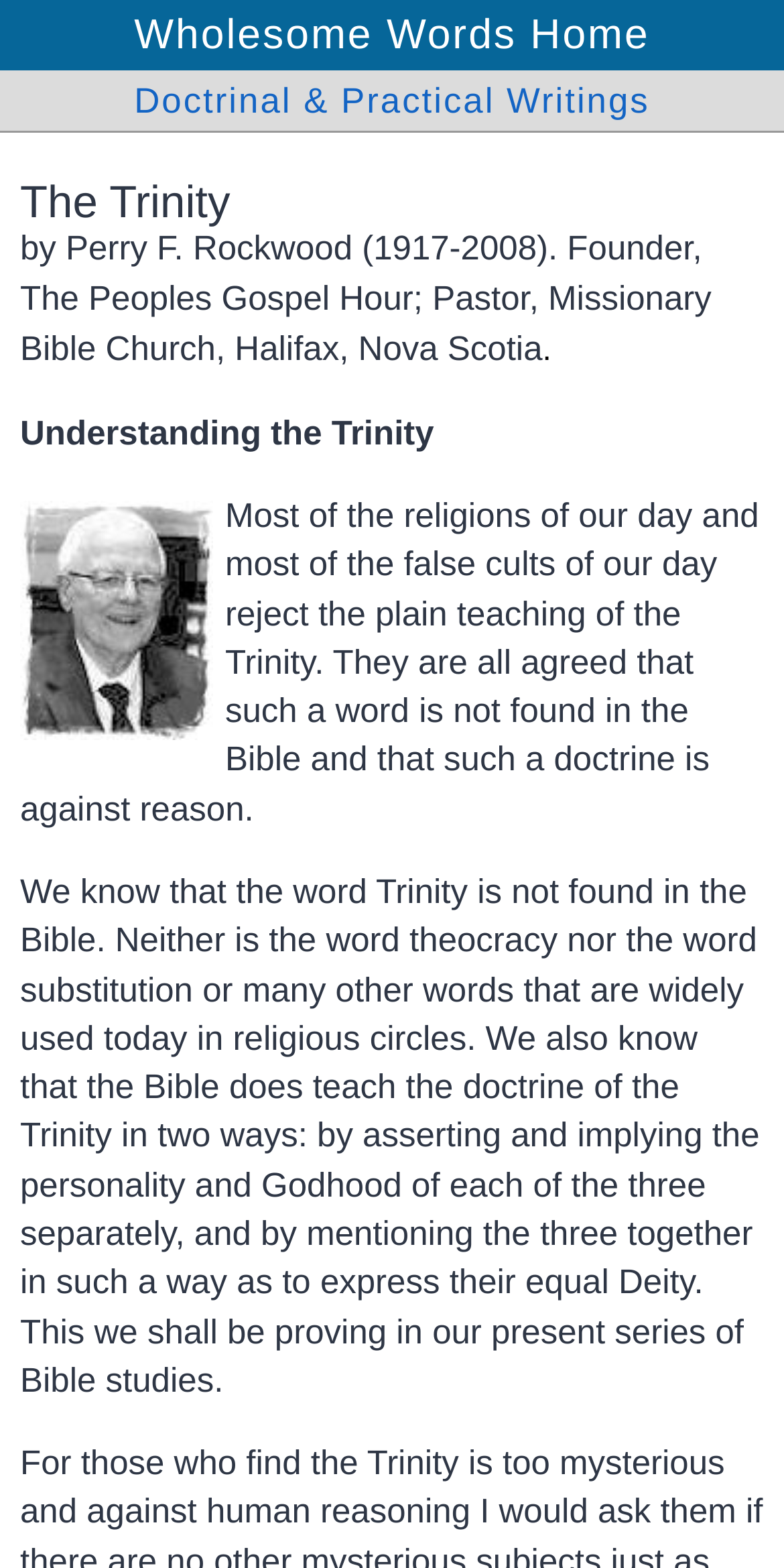Answer the question using only a single word or phrase: 
What is the name of the church where the author was a pastor?

Missionary Bible Church